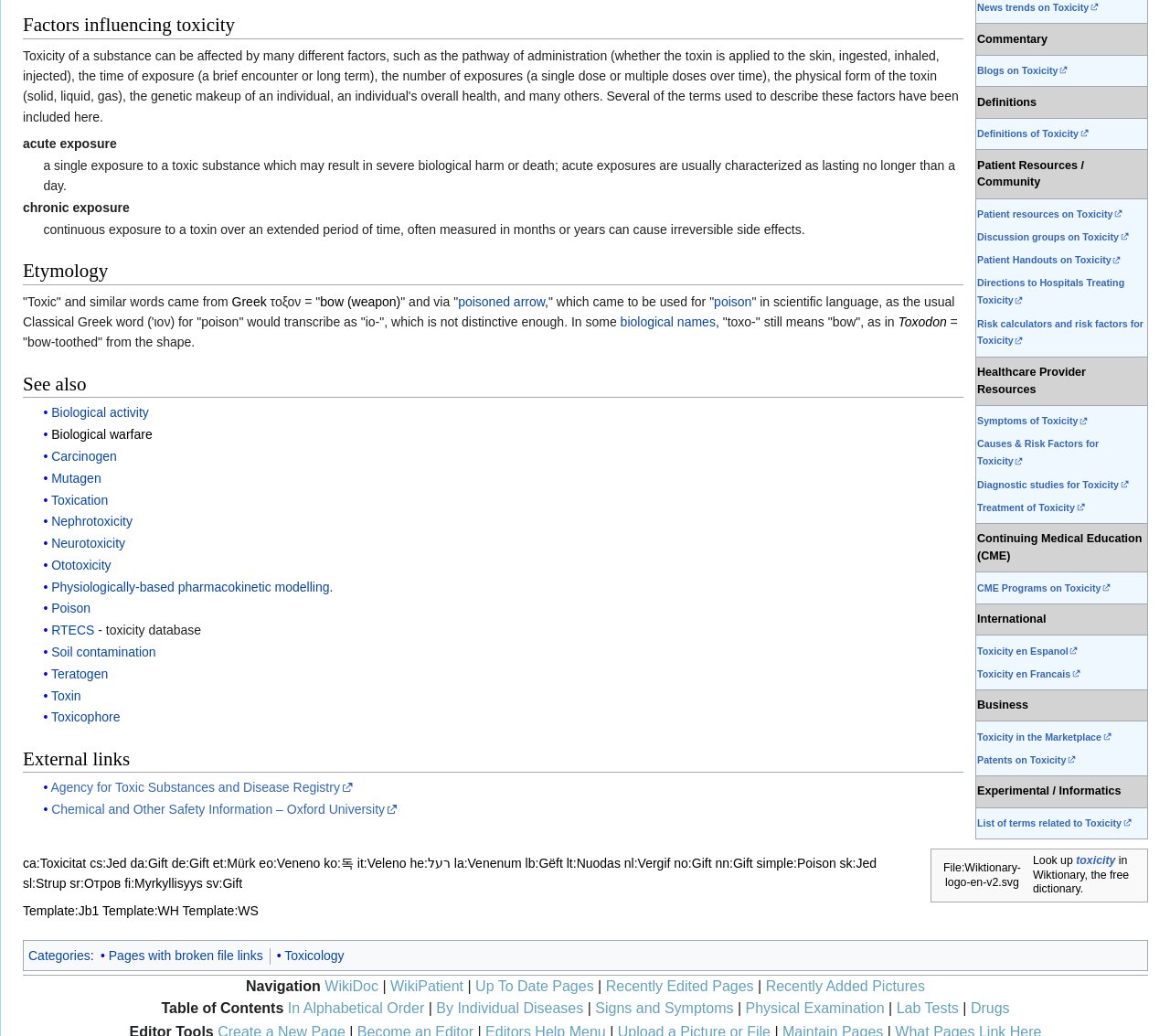Identify the bounding box coordinates of the specific part of the webpage to click to complete this instruction: "Check 'List of terms related to Toxicity'".

[0.835, 0.789, 0.967, 0.8]